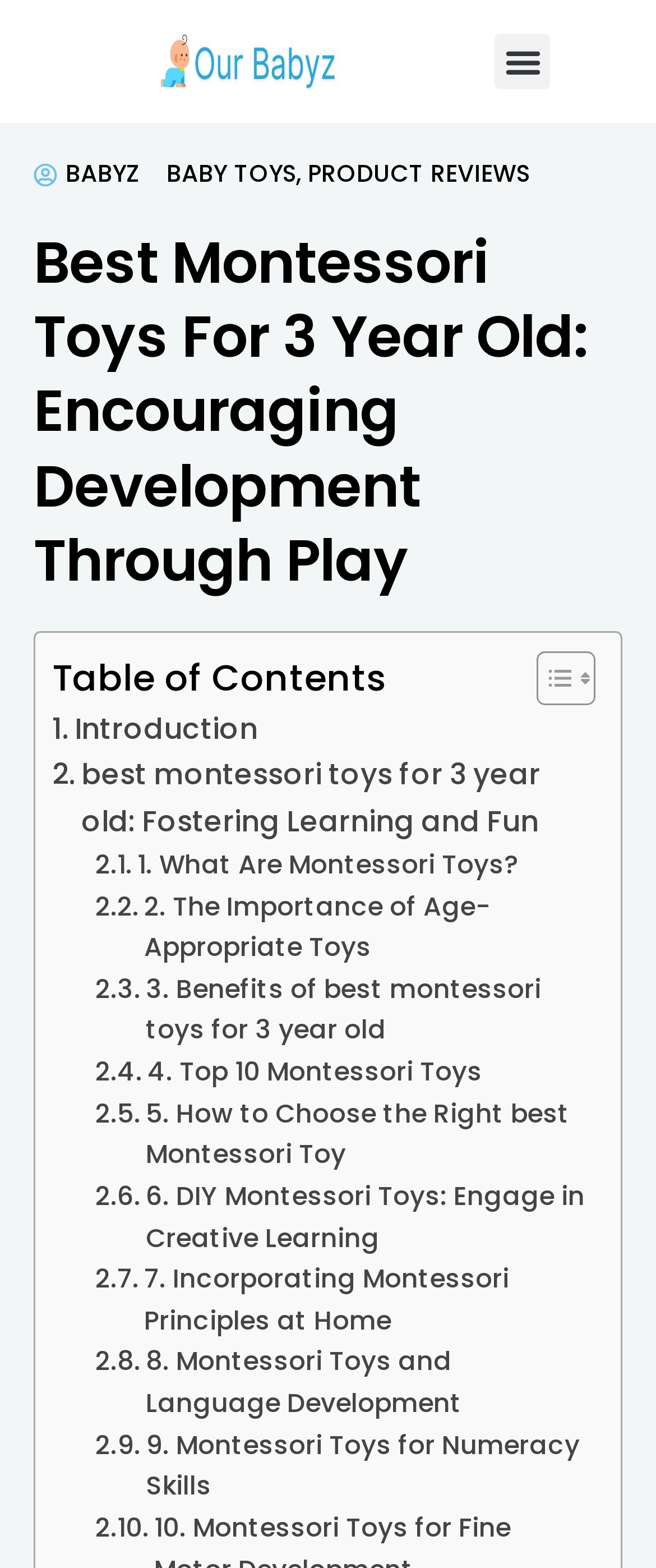What is the title of the first section?
Please provide a single word or phrase answer based on the image.

Introduction